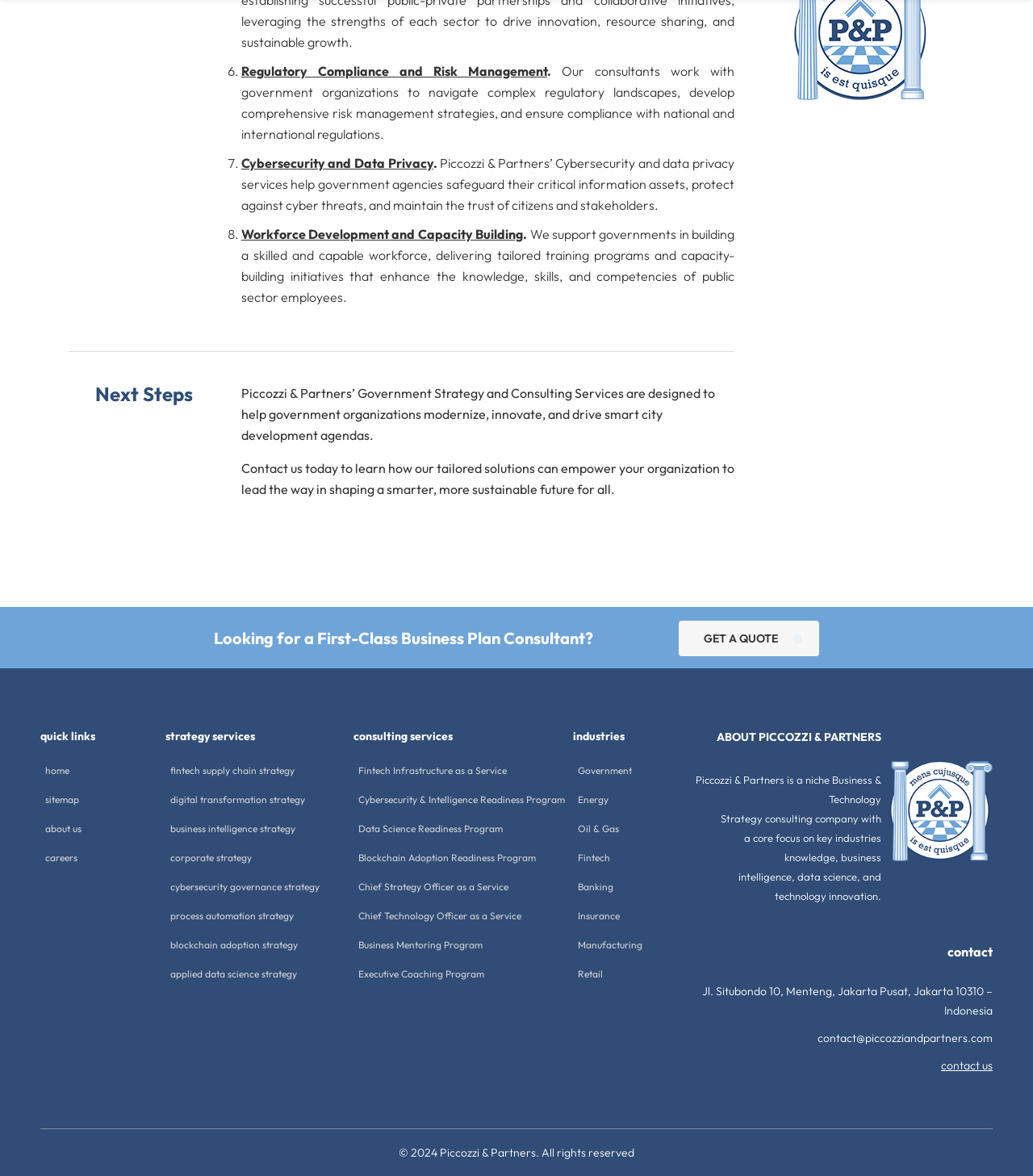What is the address of Piccozzi & Partners' office?
Provide a detailed and well-explained answer to the question.

The address of Piccozzi & Partners' office is listed at the bottom of the webpage, under the 'Contact' section. It is located in Jakarta, Indonesia.